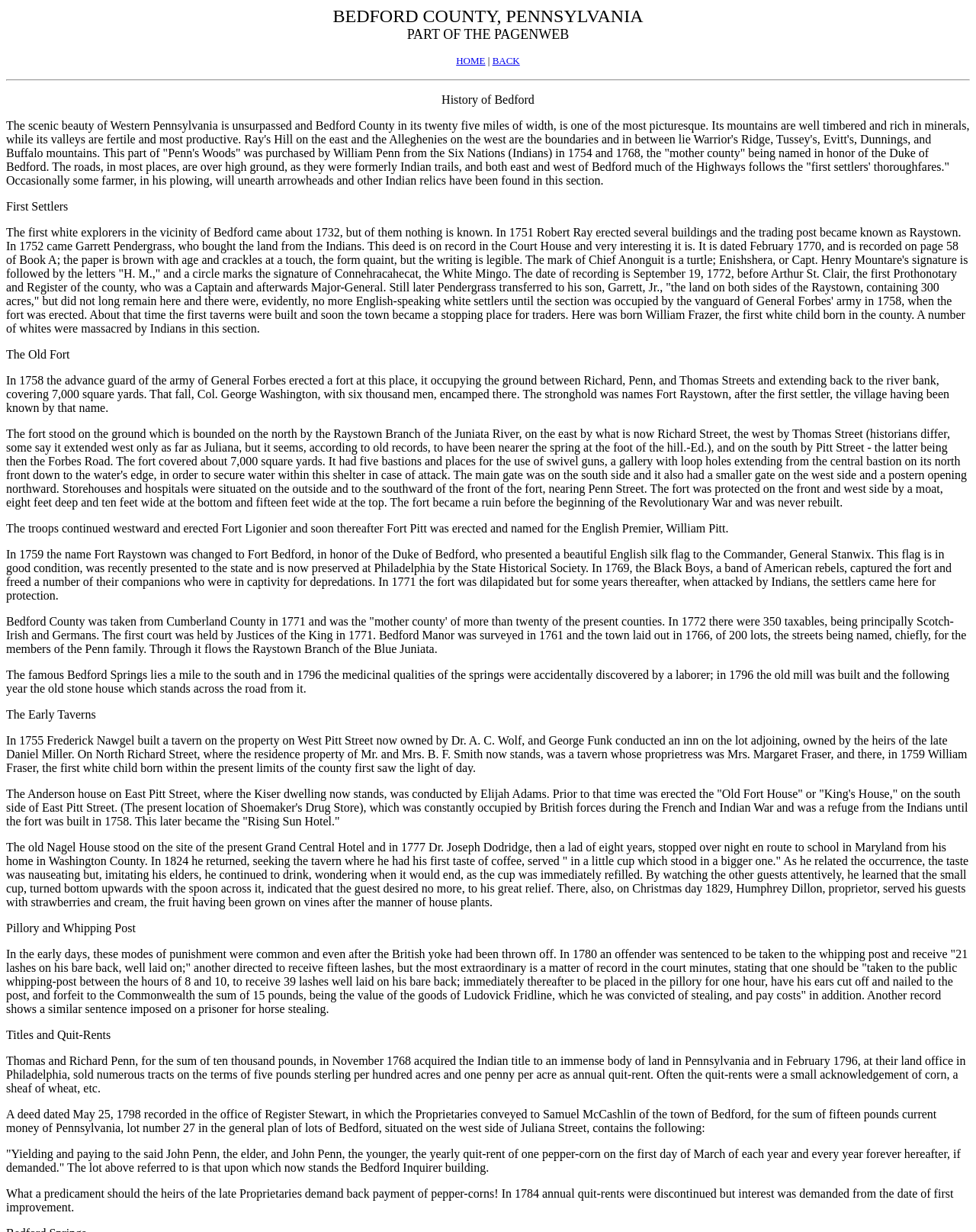Please reply to the following question using a single word or phrase: 
What was the name of the fort erected in 1758?

Fort Raystown